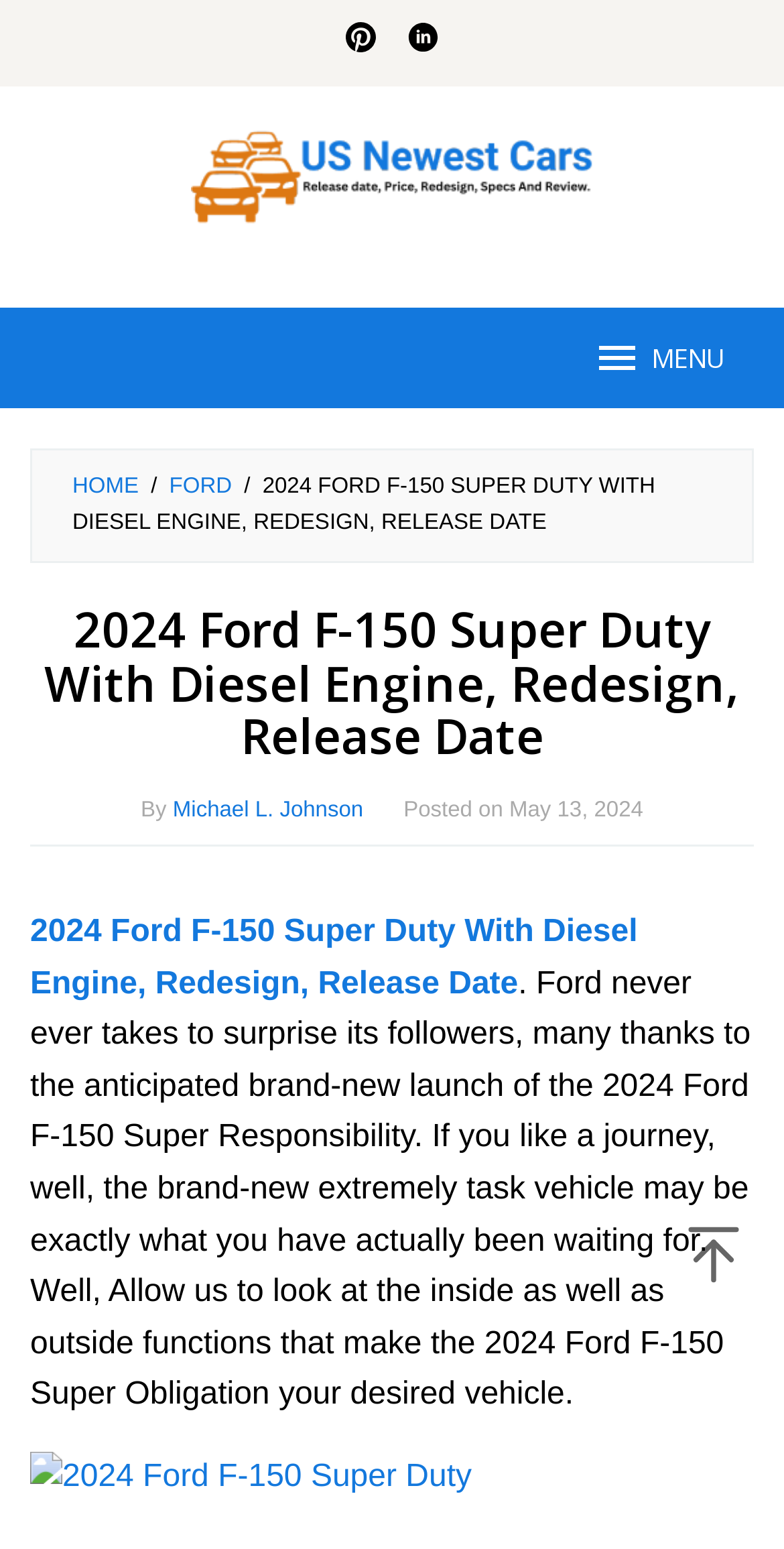Find the bounding box of the UI element described as follows: "title="Pinterest"".

[0.421, 0.0, 0.5, 0.056]